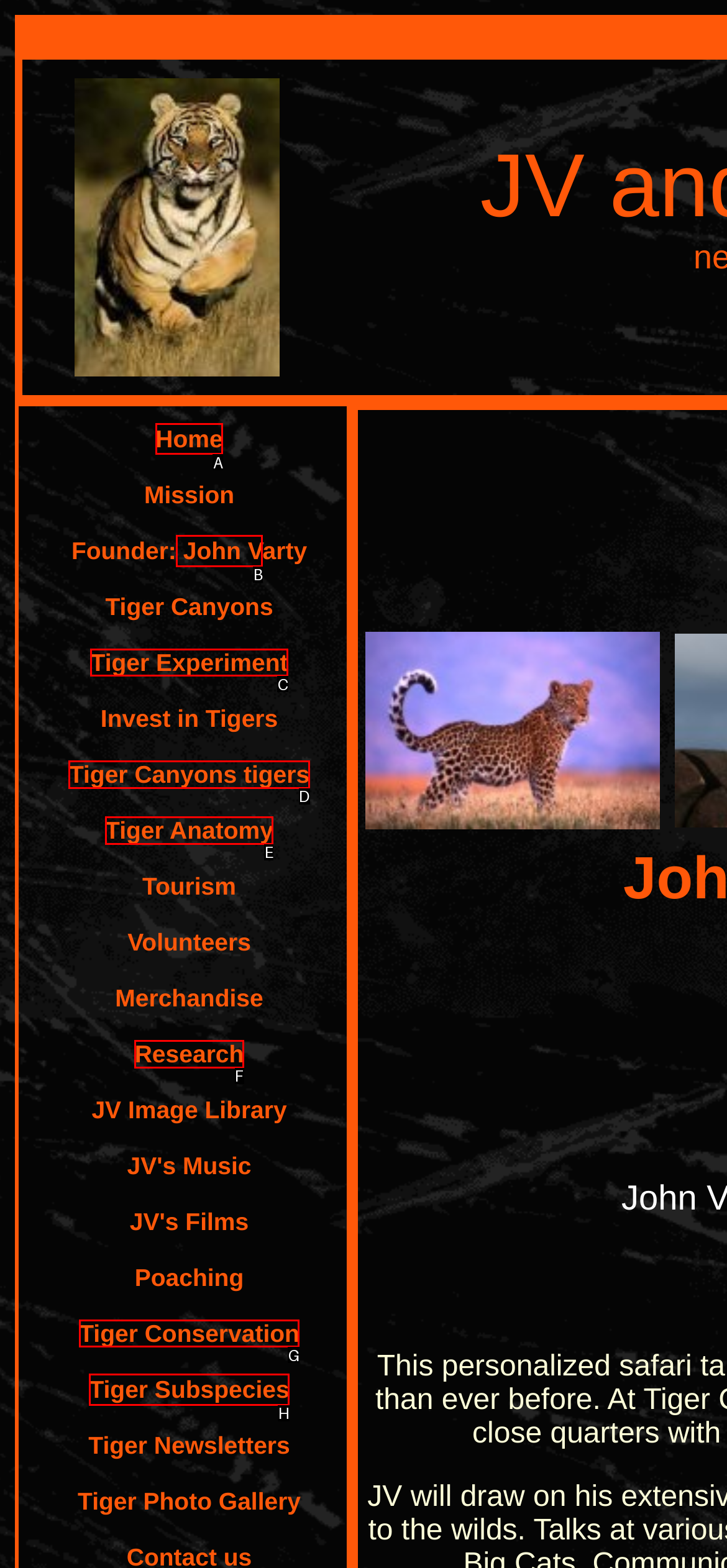Identify the option that corresponds to the given description: MILO. Reply with the letter of the chosen option directly.

None